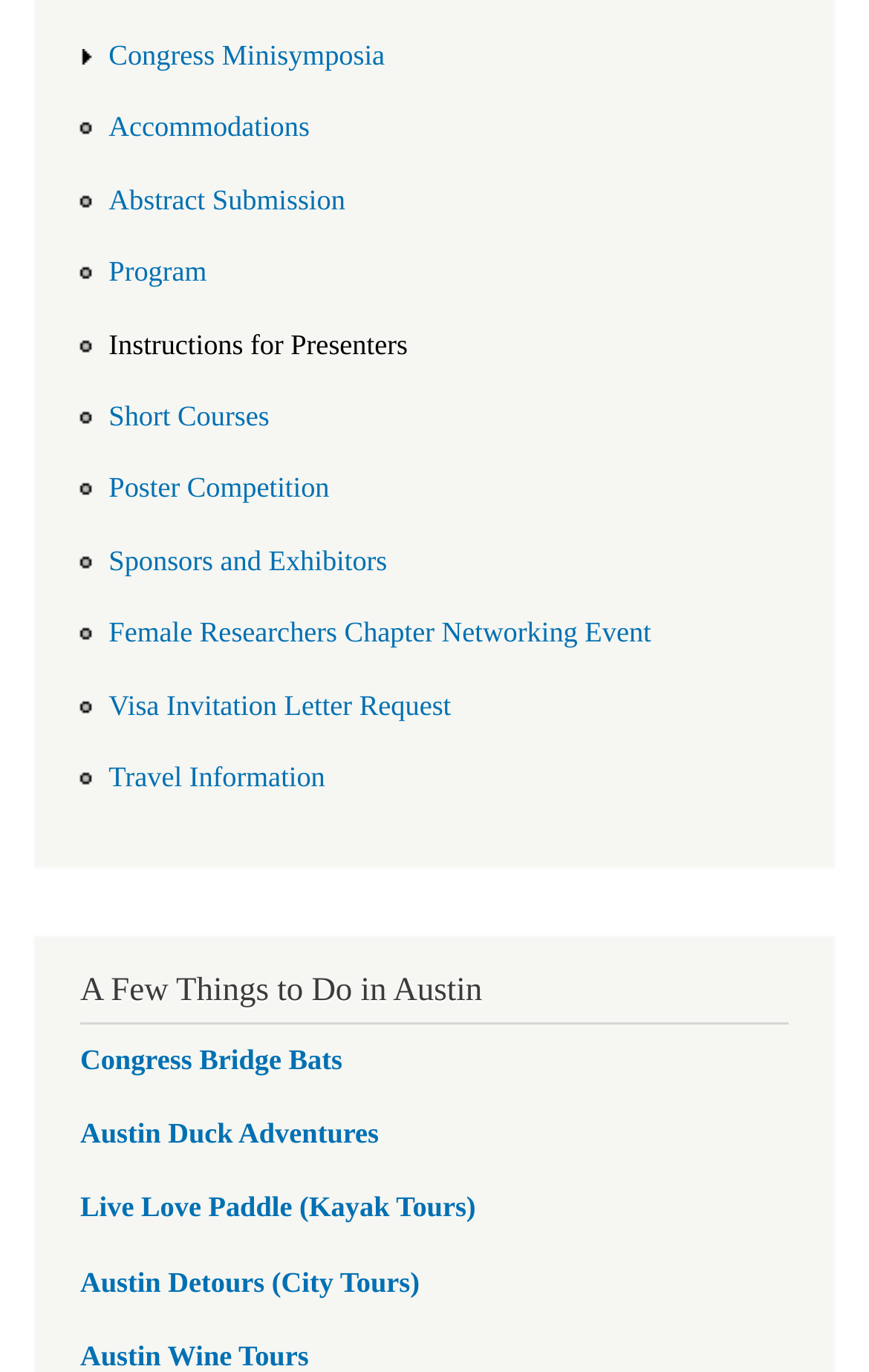What is the last link in the 'Things to do in Austin' section?
Using the visual information, respond with a single word or phrase.

Austin Wine Tours